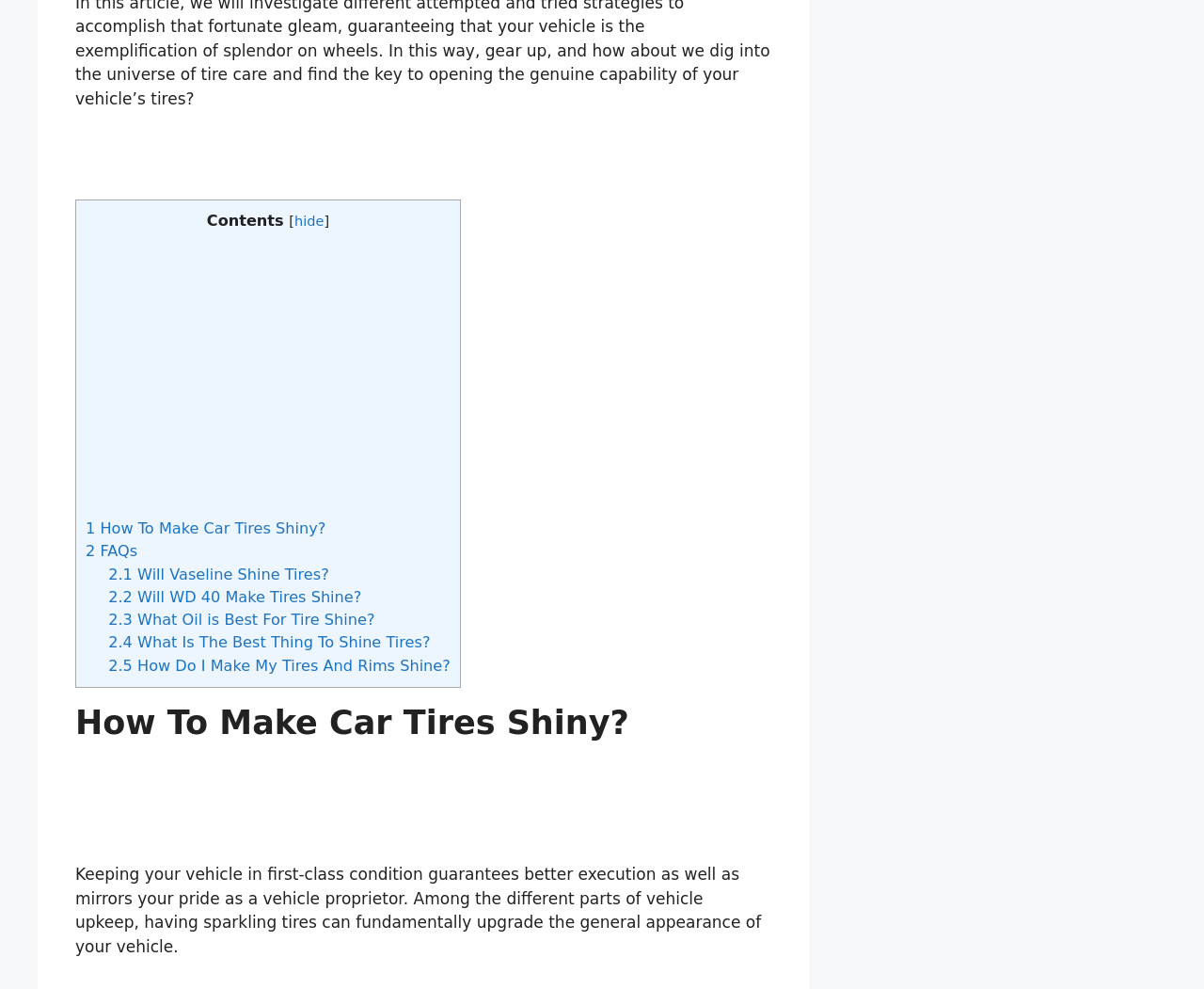Analyze the image and deliver a detailed answer to the question: What is the purpose of keeping car tires shiny?

According to the webpage, keeping car tires shiny is part of vehicle maintenance, which guarantees better execution and mirrors the pride of a vehicle owner.